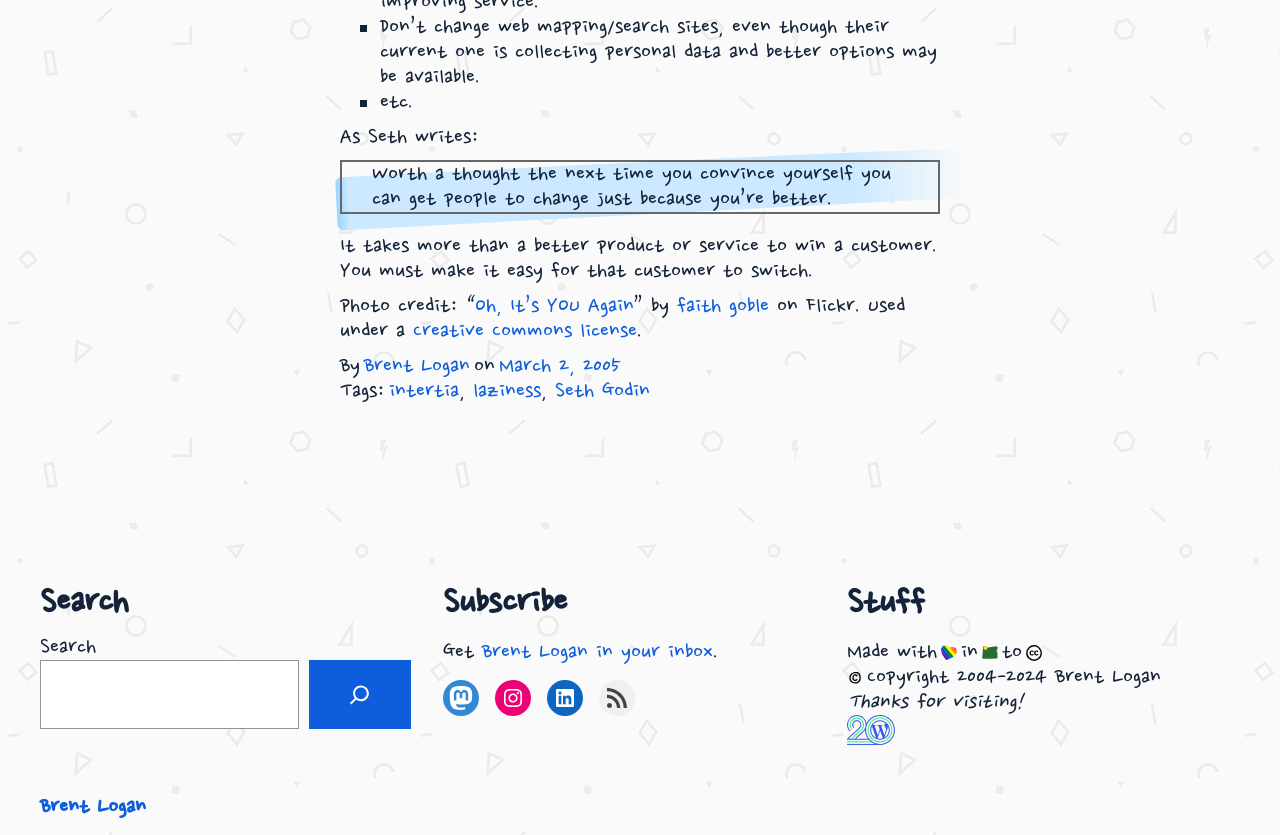Predict the bounding box coordinates of the UI element that matches this description: "Oh, It’s YOU Again". The coordinates should be in the format [left, top, right, bottom] with each value between 0 and 1.

[0.371, 0.353, 0.495, 0.382]